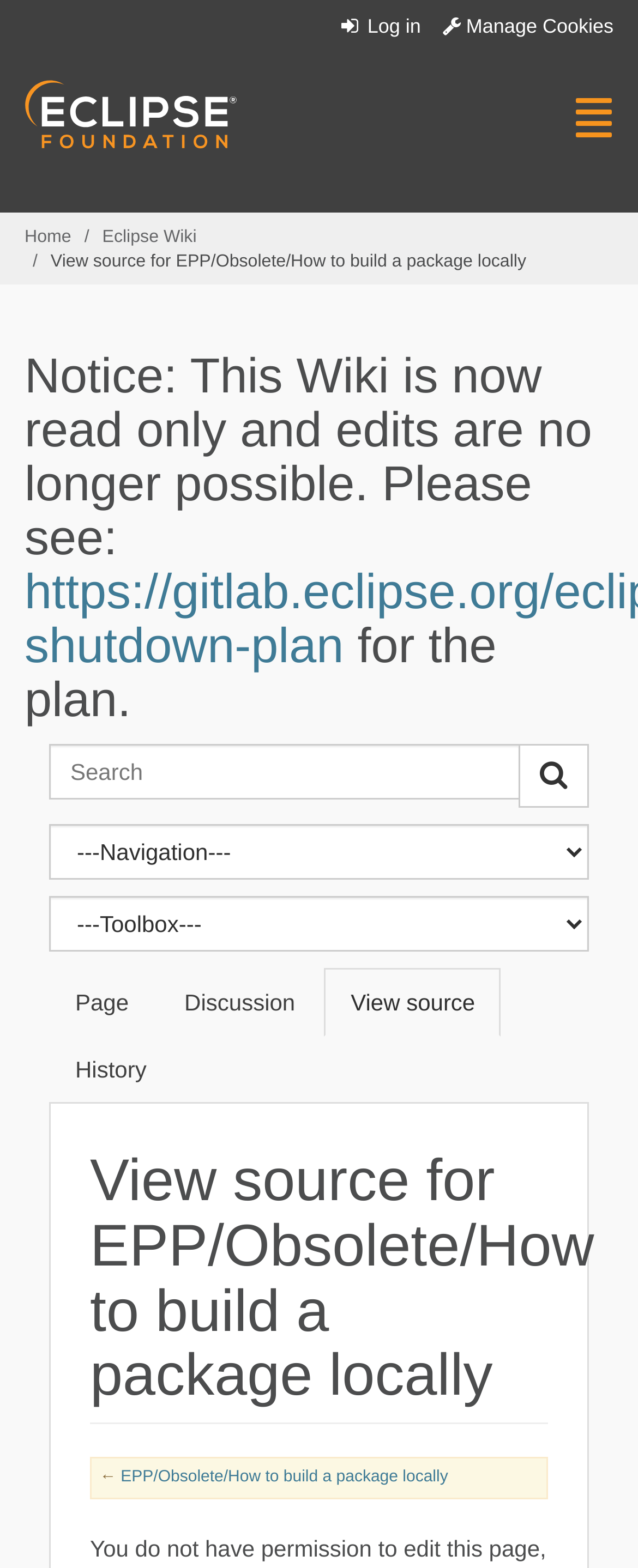Analyze the image and deliver a detailed answer to the question: What is the arrow symbol at the bottom of the page?

The arrow symbol at the bottom of the page is a back arrow, which is often used to navigate back to the previous page or section.